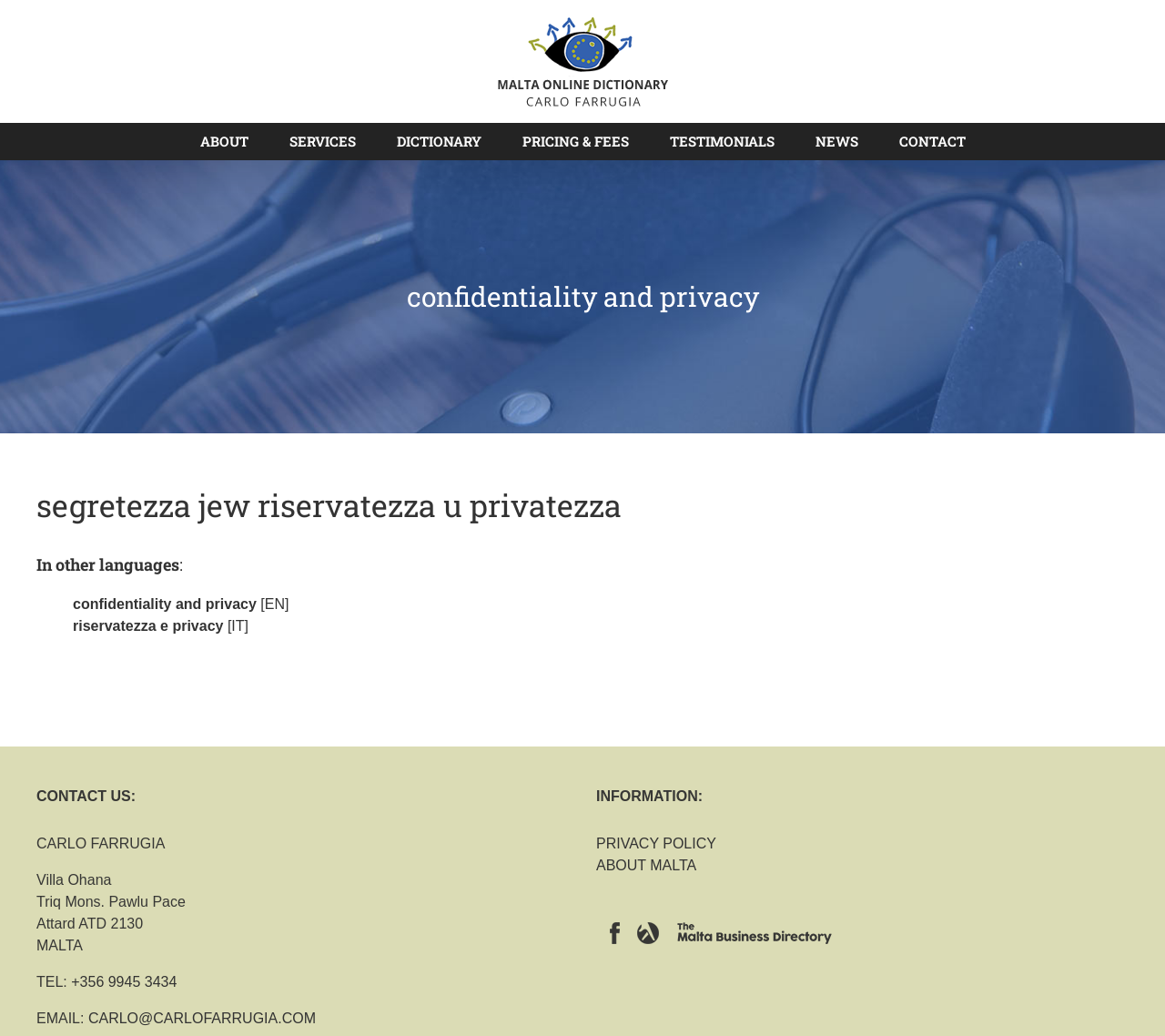Please identify the coordinates of the bounding box that should be clicked to fulfill this instruction: "contact CARLO FARRUGIA".

[0.061, 0.94, 0.152, 0.955]